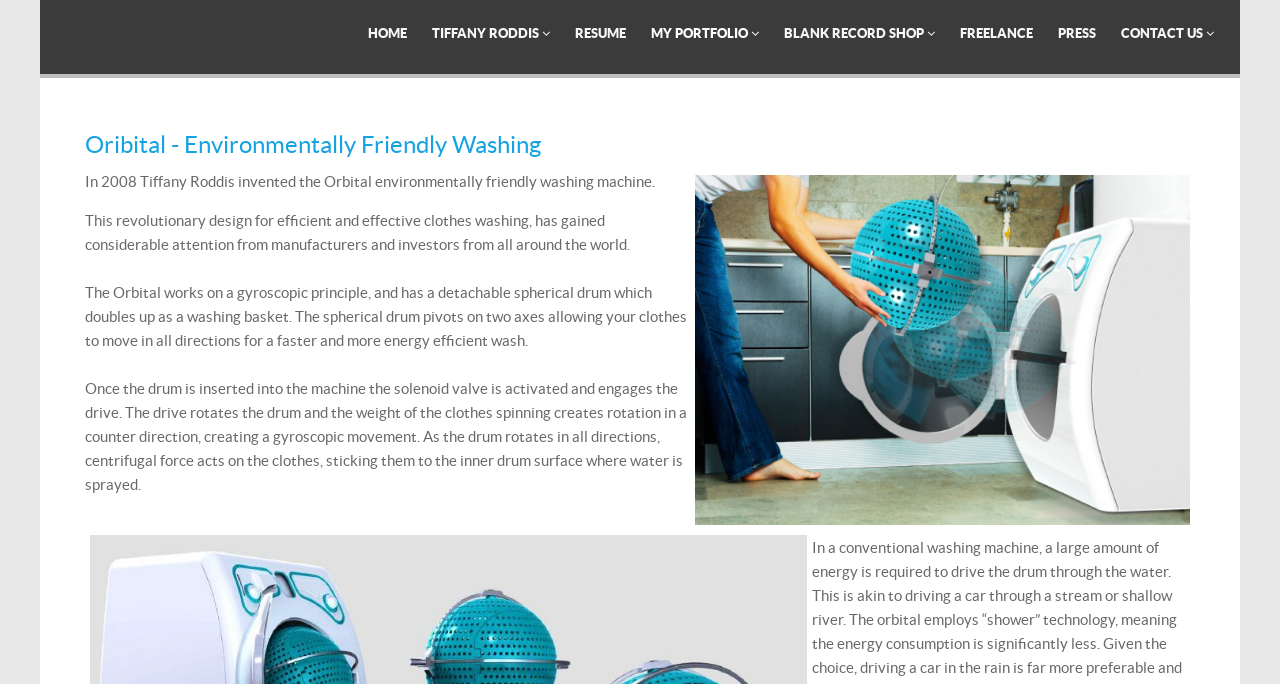Specify the bounding box coordinates of the area to click in order to follow the given instruction: "contact us."

[0.868, 0.001, 0.956, 0.096]